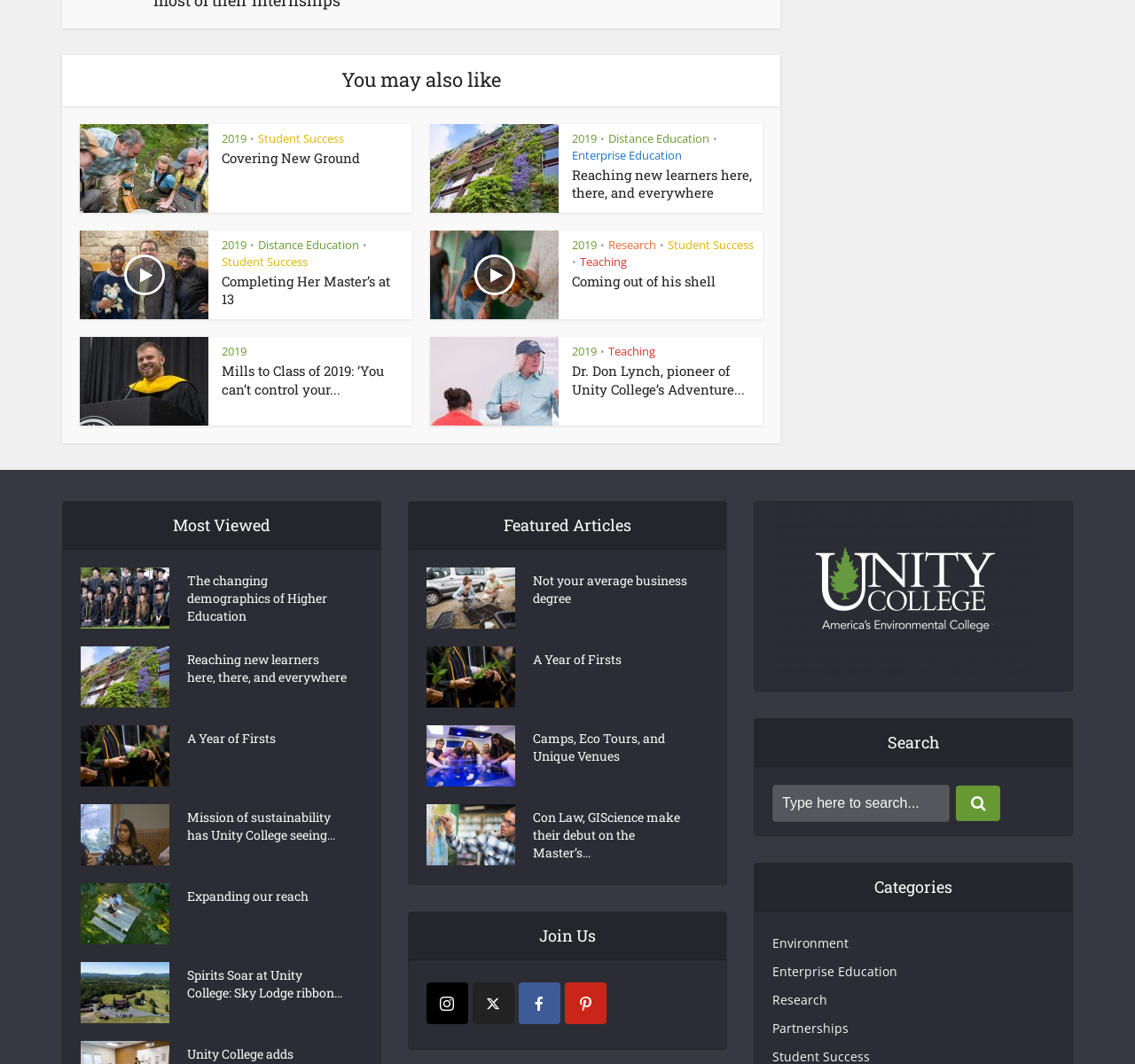Identify the bounding box coordinates for the UI element described by the following text: "Research". Provide the coordinates as four float numbers between 0 and 1, in the format [left, top, right, bottom].

[0.681, 0.931, 0.729, 0.949]